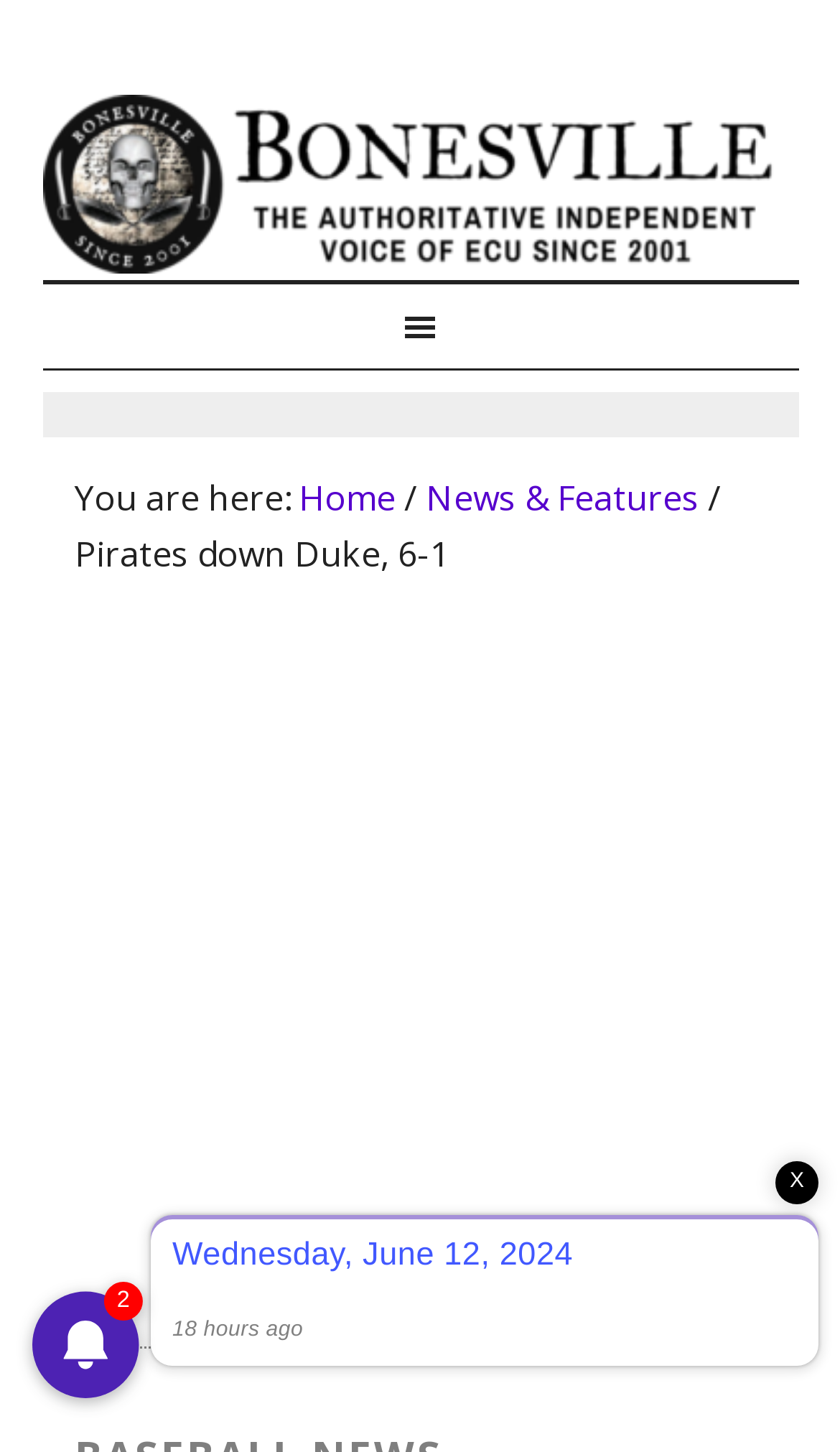How long ago was the article published?
Please interpret the details in the image and answer the question thoroughly.

I found the time of publication by looking at the text element that says '18 hours ago' which is located near the date at the bottom of the page.